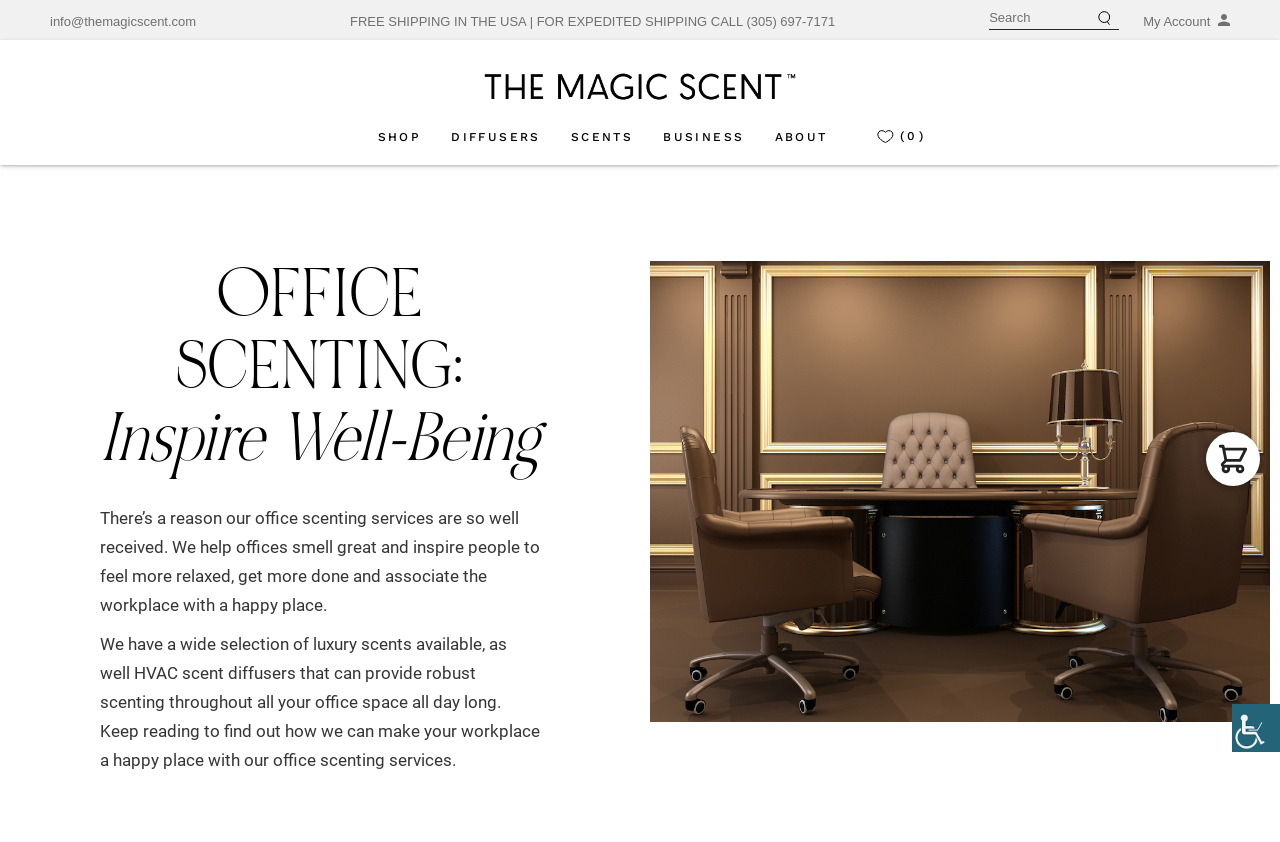Offer an extensive depiction of the webpage and its key elements.

This webpage is about an office scenting service that offers solutions to make offices, waiting rooms, and common spaces smell great. At the top left, there is a link to contact the company via email, and next to it, a link to information about free shipping and expedited shipping. On the same line, there is a search box with a magnifying glass icon. 

To the right of the search box, there is a link to "My Account" with a user icon. Below this, there is a logo of the company, which appears in three different versions: main, dark, and light. 

The main navigation menu is located below the logo, with links to "SHOP", "Scents", "Diffusers", "Reed Diffusers", "Scent Sample Pack", "DIFFUSERS", "SCENTS", "BUSINESS", and "ABOUT". The "Scents" and "Diffusers" links have small images next to them. 

Under the "BUSINESS" link, there are several sub-links to different types of businesses, such as commercial HVAC scenting, dental office scenting, doctor office scenting, and more. 

On the right side of the page, there is a link to view the shopping cart, with a small image of a cart. Below this, there is a button to open the accessibility helper sidebar, with an image of a person.

The main content of the page starts with a heading "OFFICE SCENTING: Inspire Well-Being", followed by two paragraphs of text that describe the benefits of the office scenting services, including the wide selection of luxury scents and HVAC scent diffusers available.